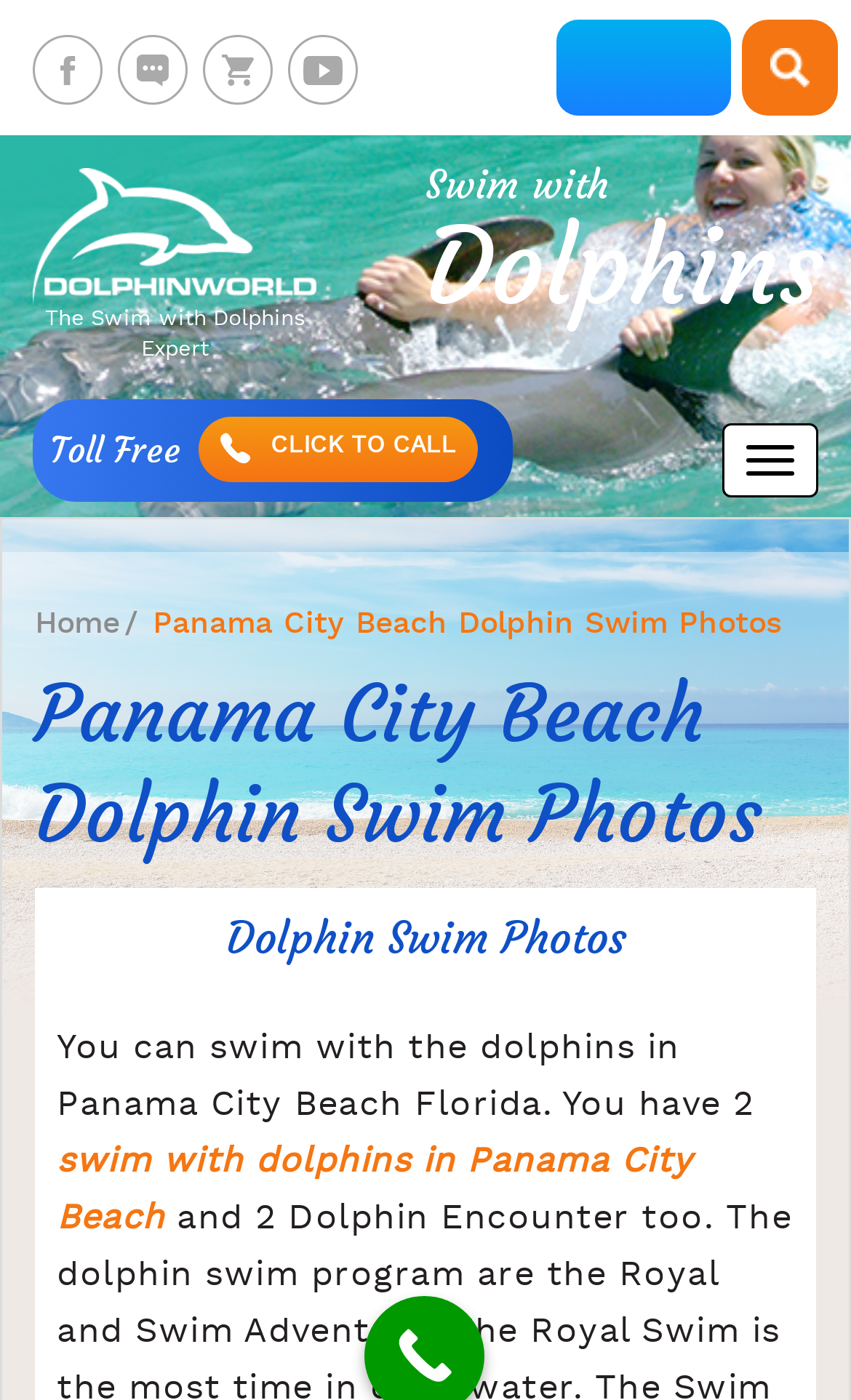Use a single word or phrase to respond to the question:
What is the purpose of the 'CLICK TO CALL' button?

To call for booking